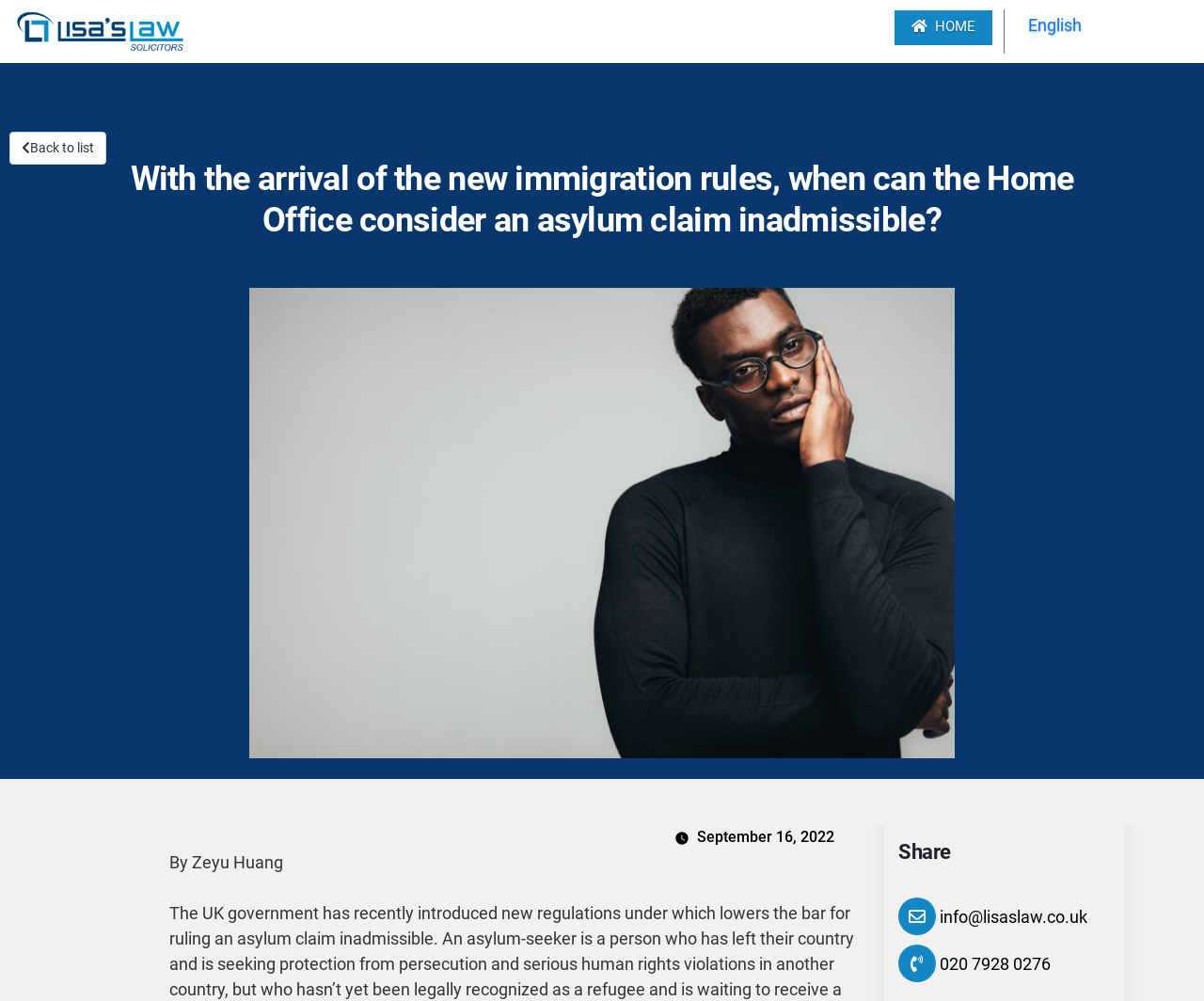What is the date of the article?
Using the image provided, answer with just one word or phrase.

September 16, 2022